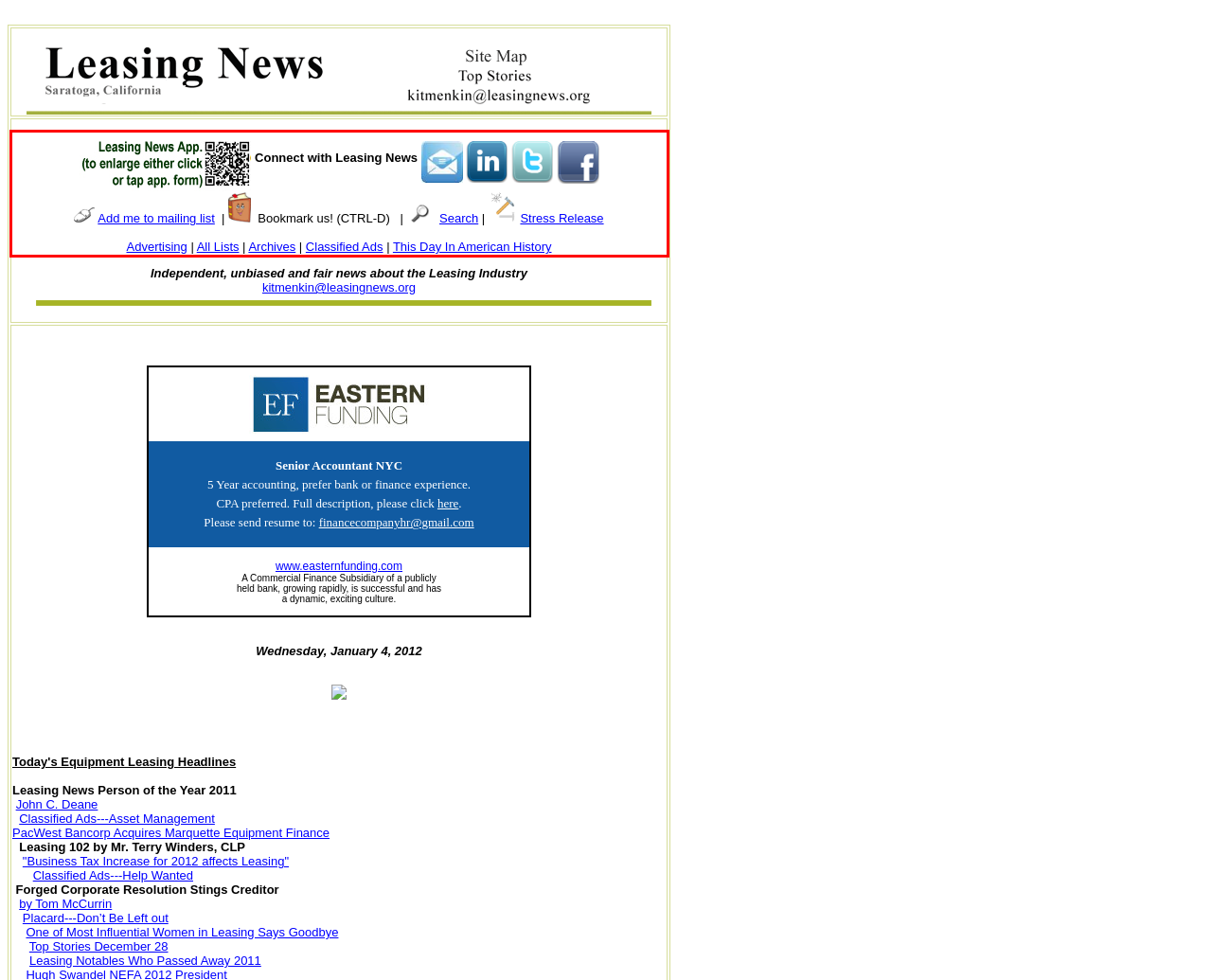Analyze the webpage screenshot and use OCR to recognize the text content in the red bounding box.

Connect with Leasing News Add me to mailing list | Bookmark us! (CTRL-D) | Search | Stress Release Advertising | All Lists | Archives | Classified Ads | This Day In American History